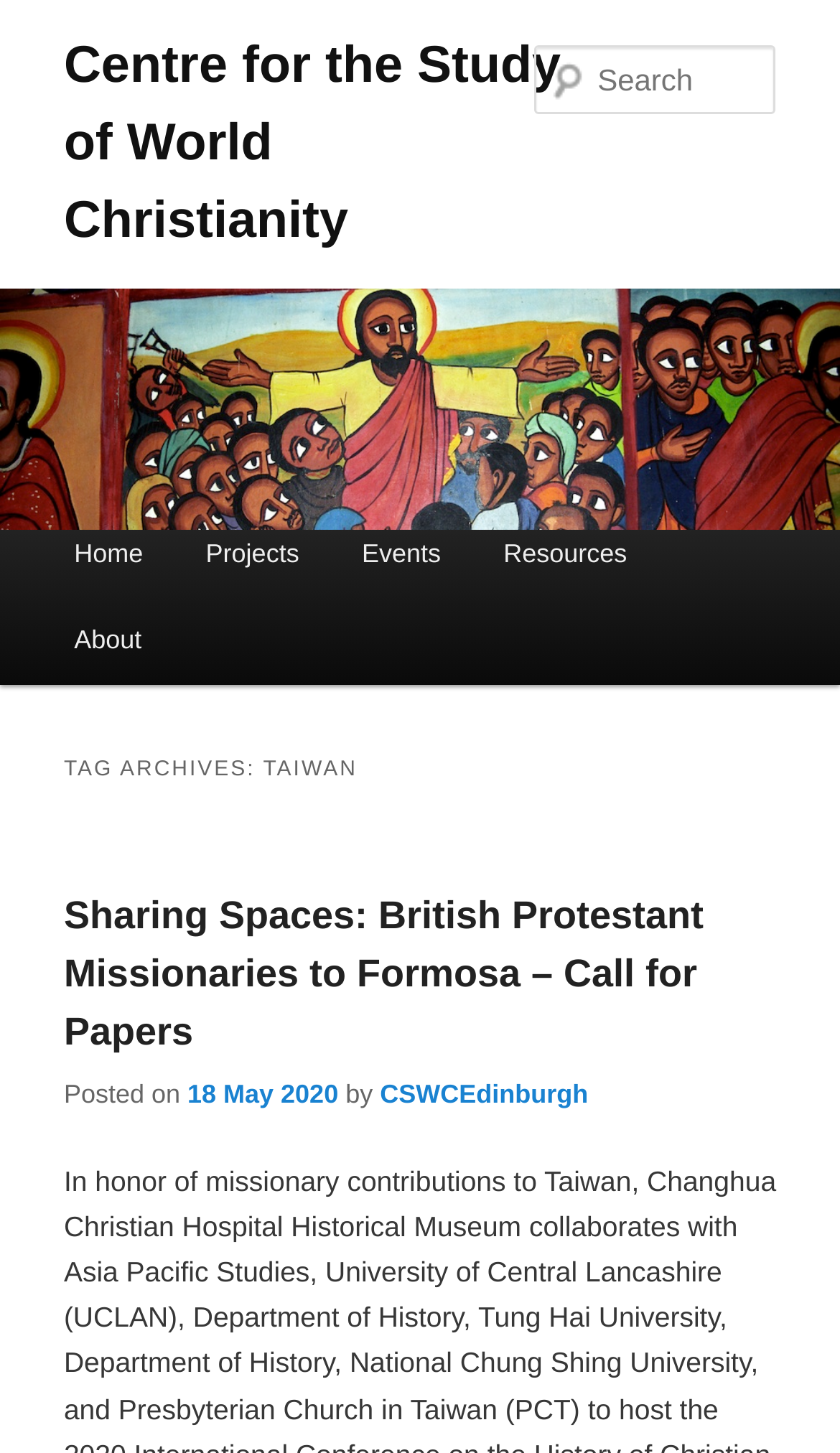Find the headline of the webpage and generate its text content.

Centre for the Study of World Christianity